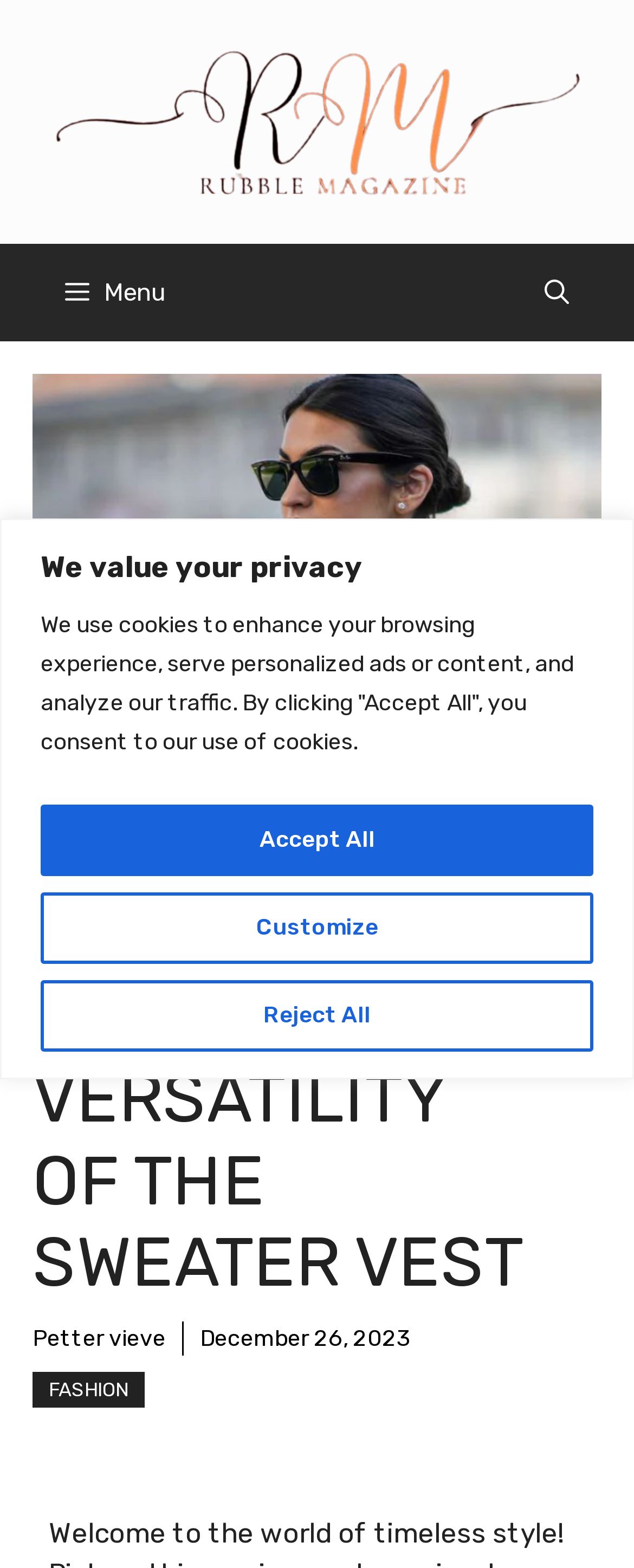Pinpoint the bounding box coordinates of the area that must be clicked to complete this instruction: "Visit Rubblemagazine".

[0.077, 0.066, 0.923, 0.087]